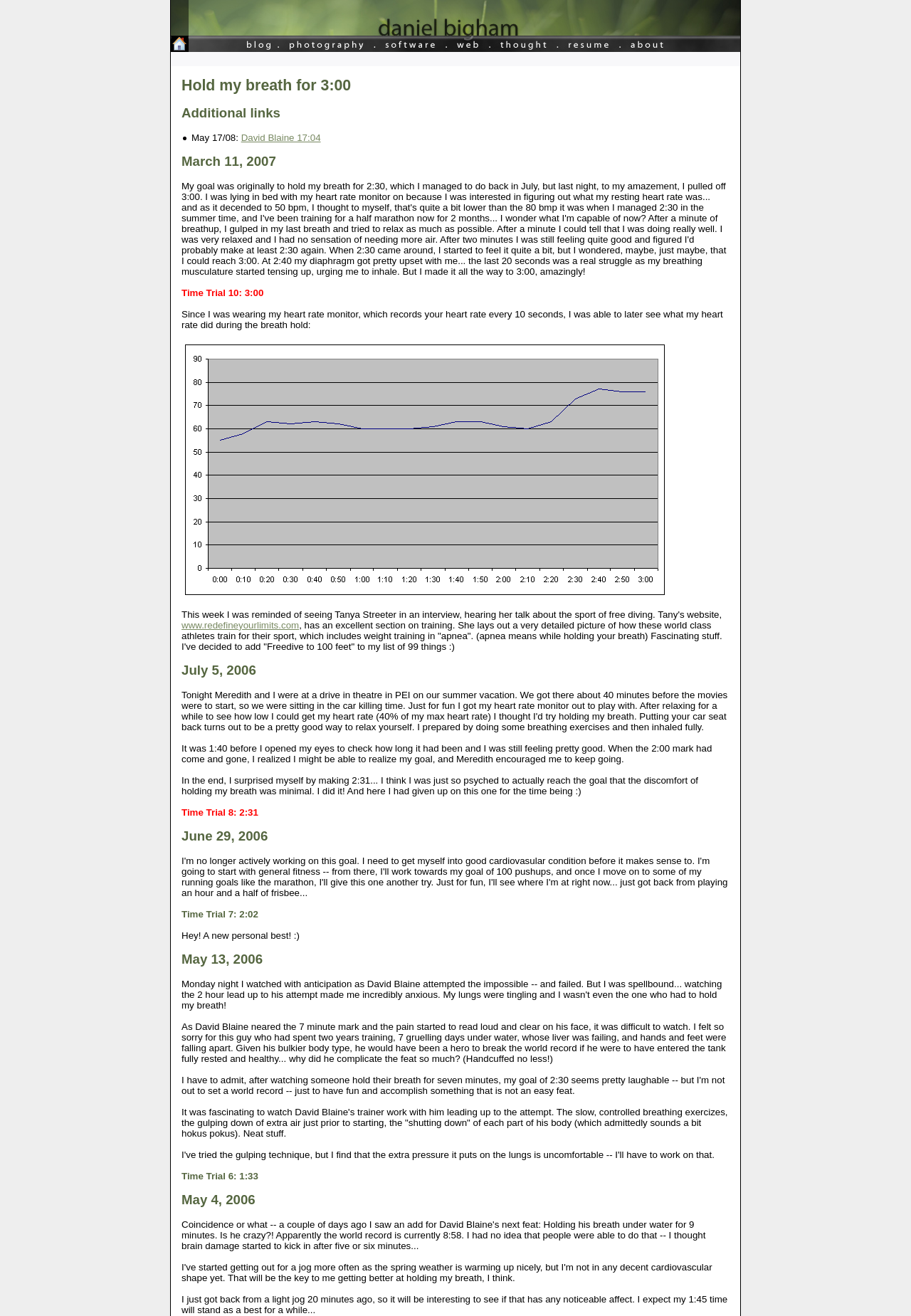What is the person's feeling during the breath hold?
Using the information from the image, answer the question thoroughly.

The person mentions feeling discomfort during the breath hold, as indicated by the text 'I think I was just so psyched to actually reach the goal that the discomfort of holding my breath was minimal.'